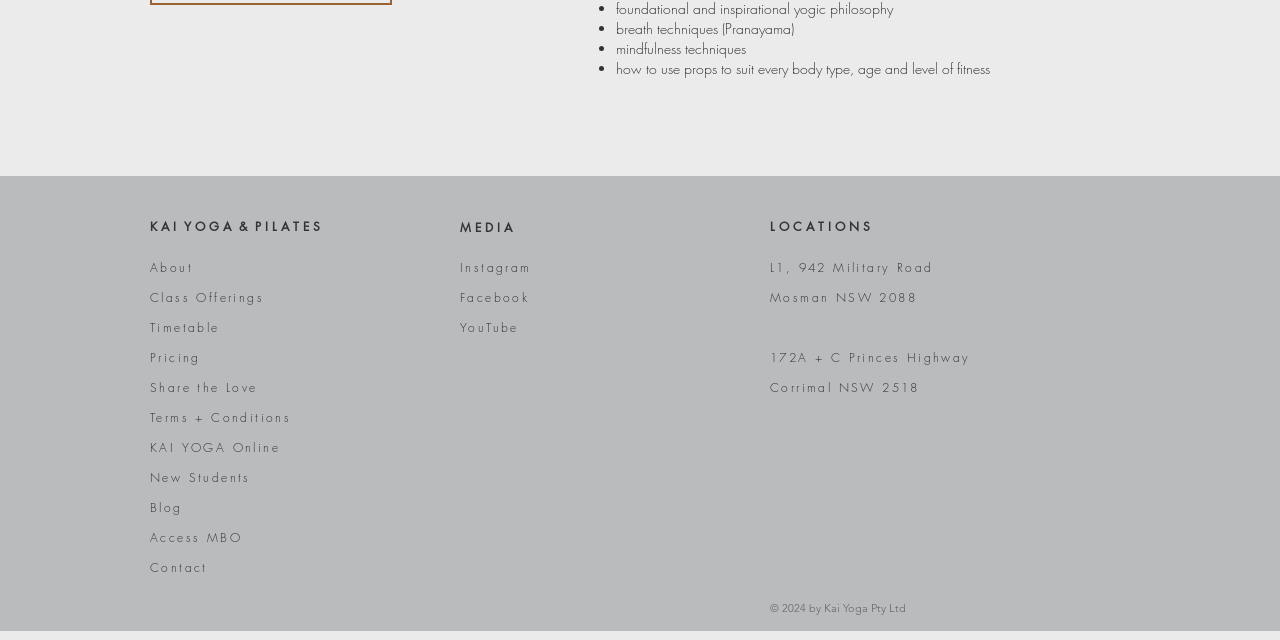Given the element description, predict the bounding box coordinates in the format (top-left x, top-left y, bottom-right x, bottom-right y). Make sure all values are between 0 and 1. Here is the element description: Class Offerings

[0.117, 0.451, 0.206, 0.477]